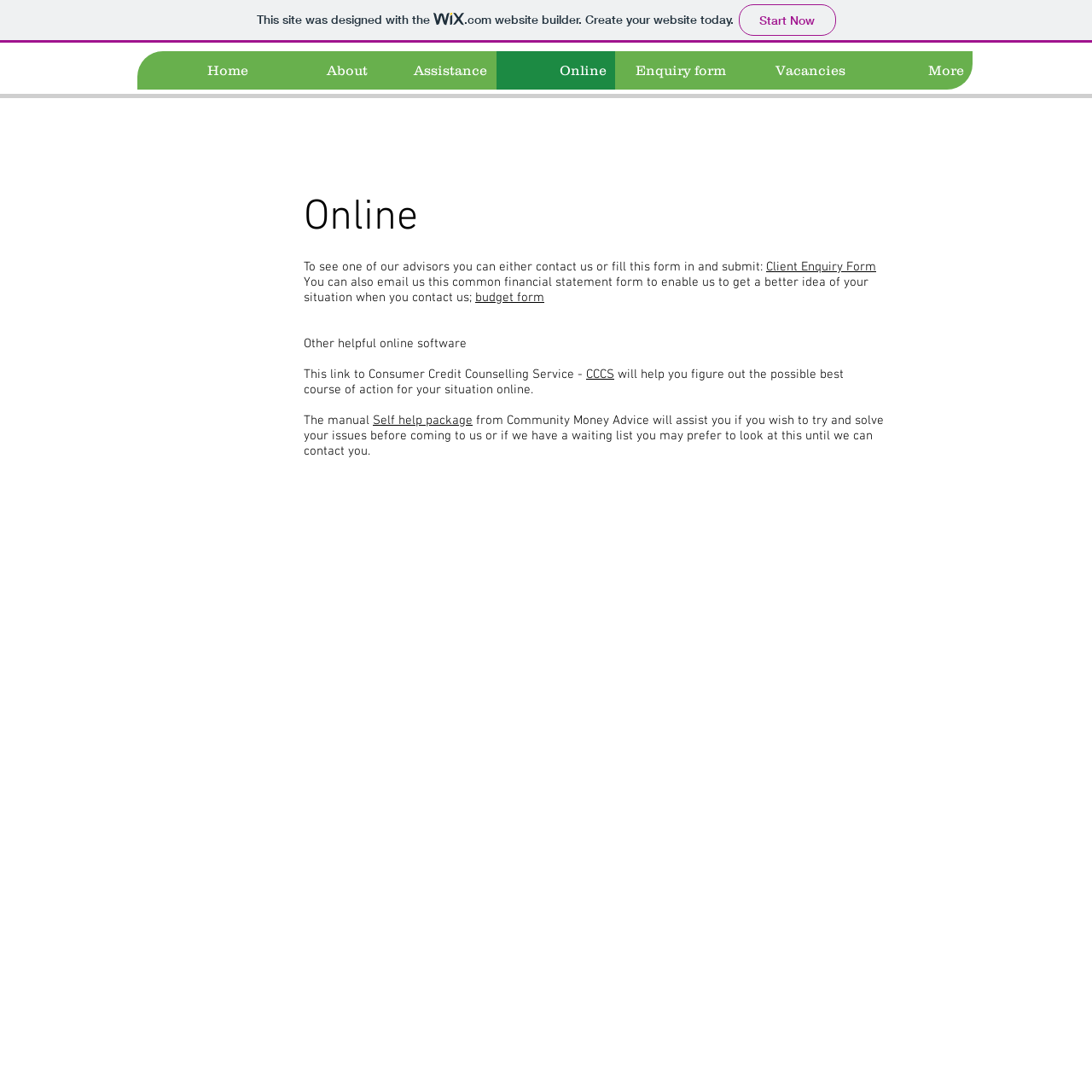Determine the coordinates of the bounding box for the clickable area needed to execute this instruction: "Download the 'Self help package'".

[0.341, 0.378, 0.433, 0.392]